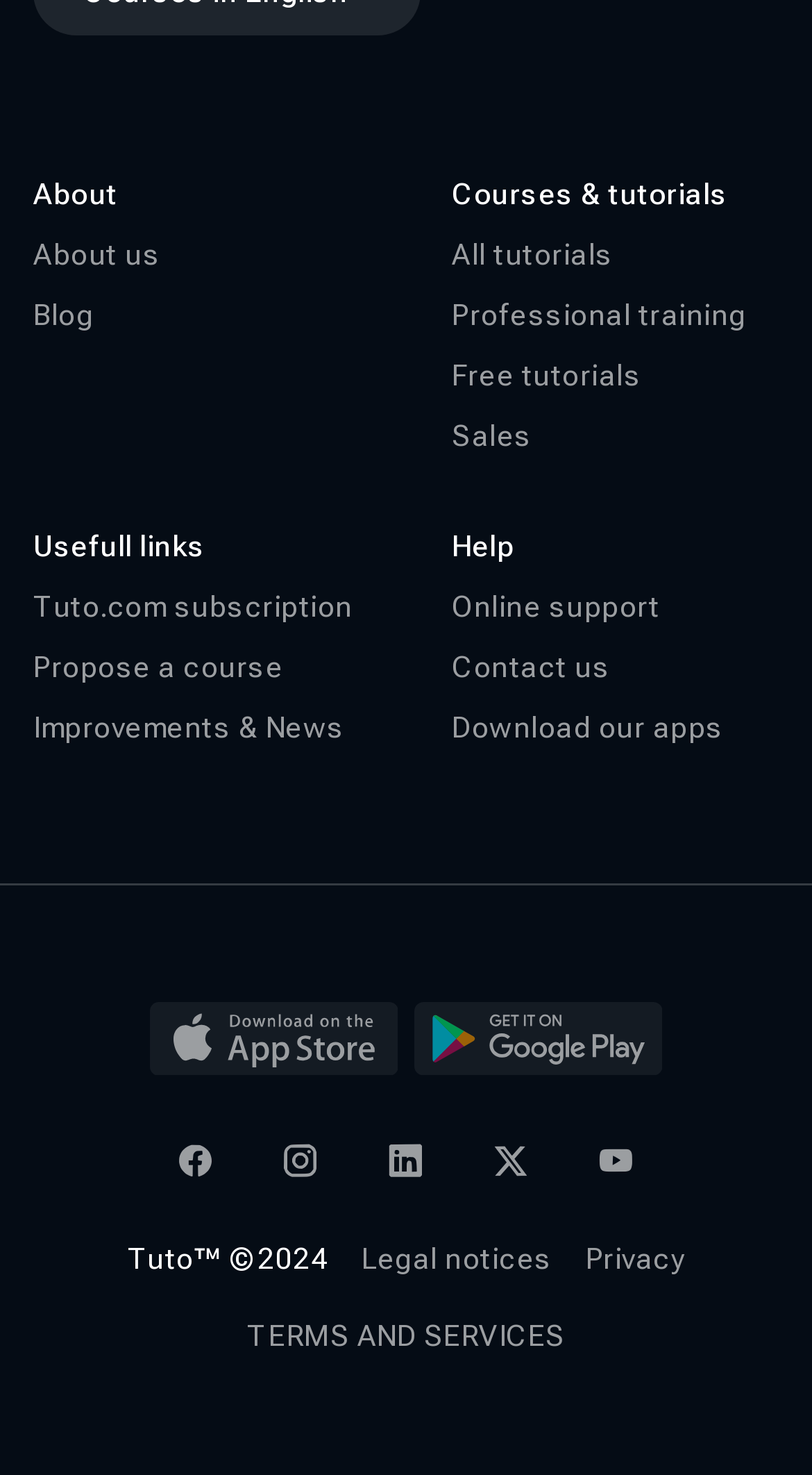What is the copyright year of Tuto?
Based on the screenshot, provide a one-word or short-phrase response.

2024